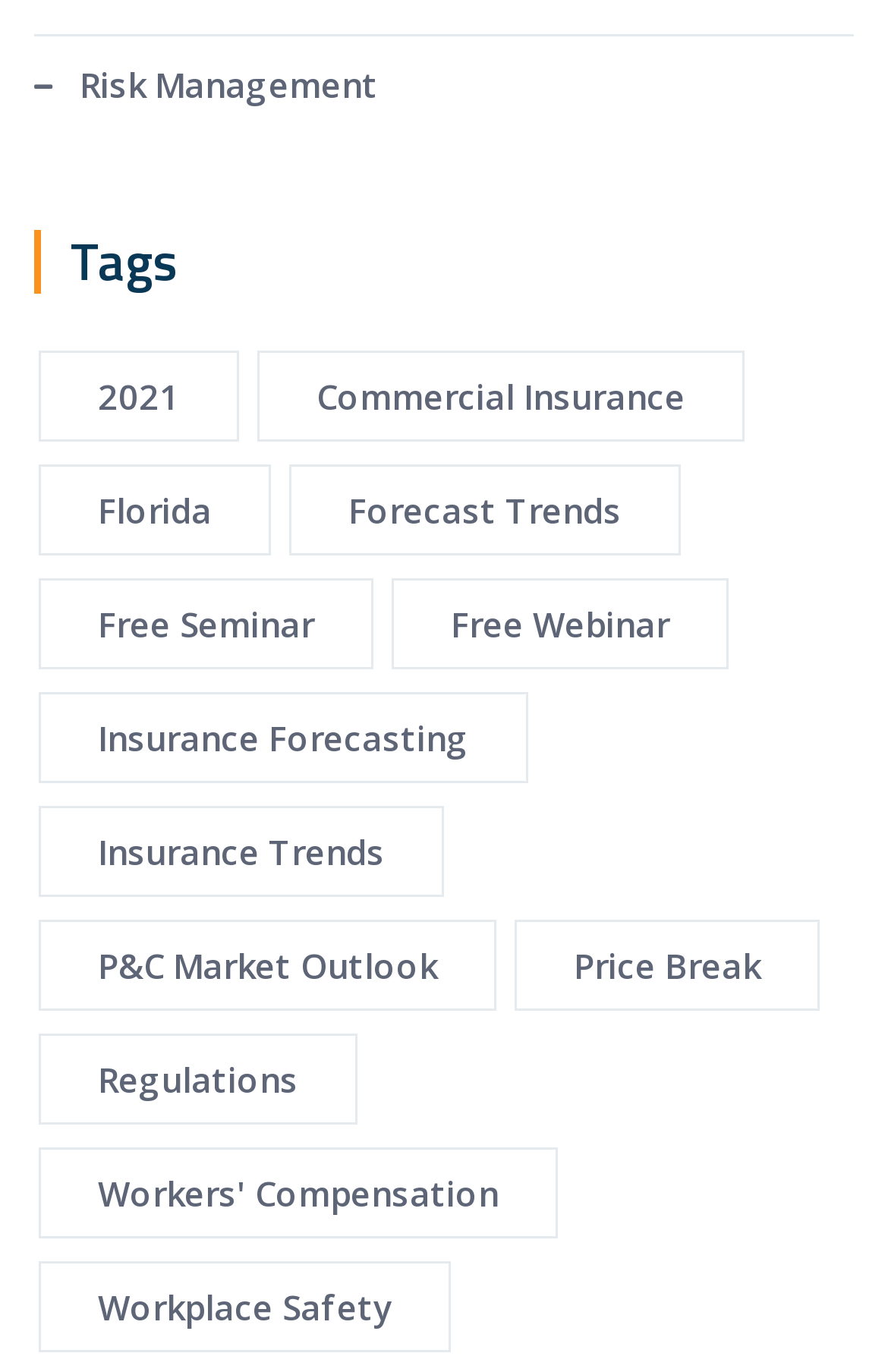Use a single word or phrase to answer the question:
What is the first tag listed?

2021